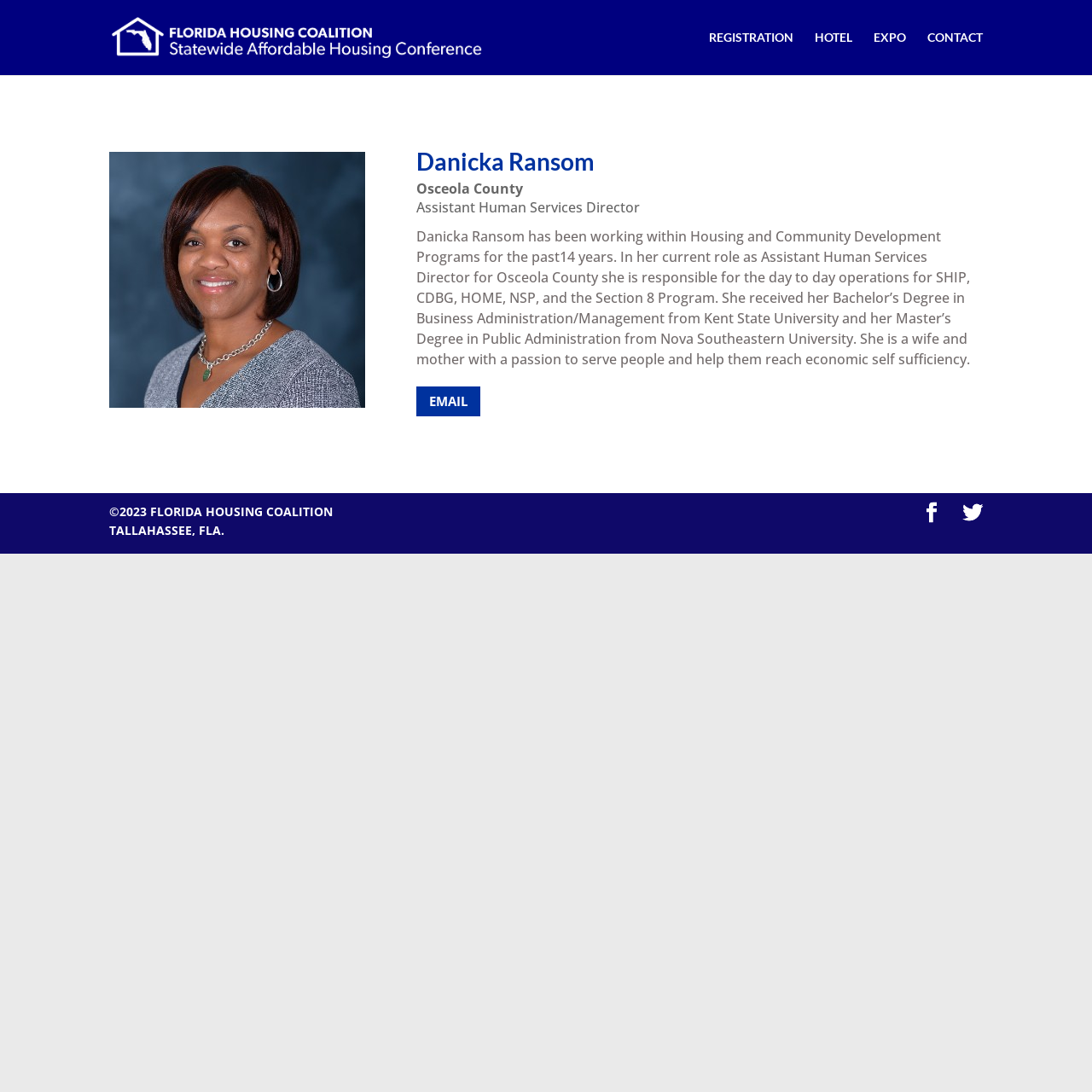Please provide a brief answer to the following inquiry using a single word or phrase:
What is the degree that Danicka Ransom received from Nova Southeastern University?

Master's Degree in Public Administration